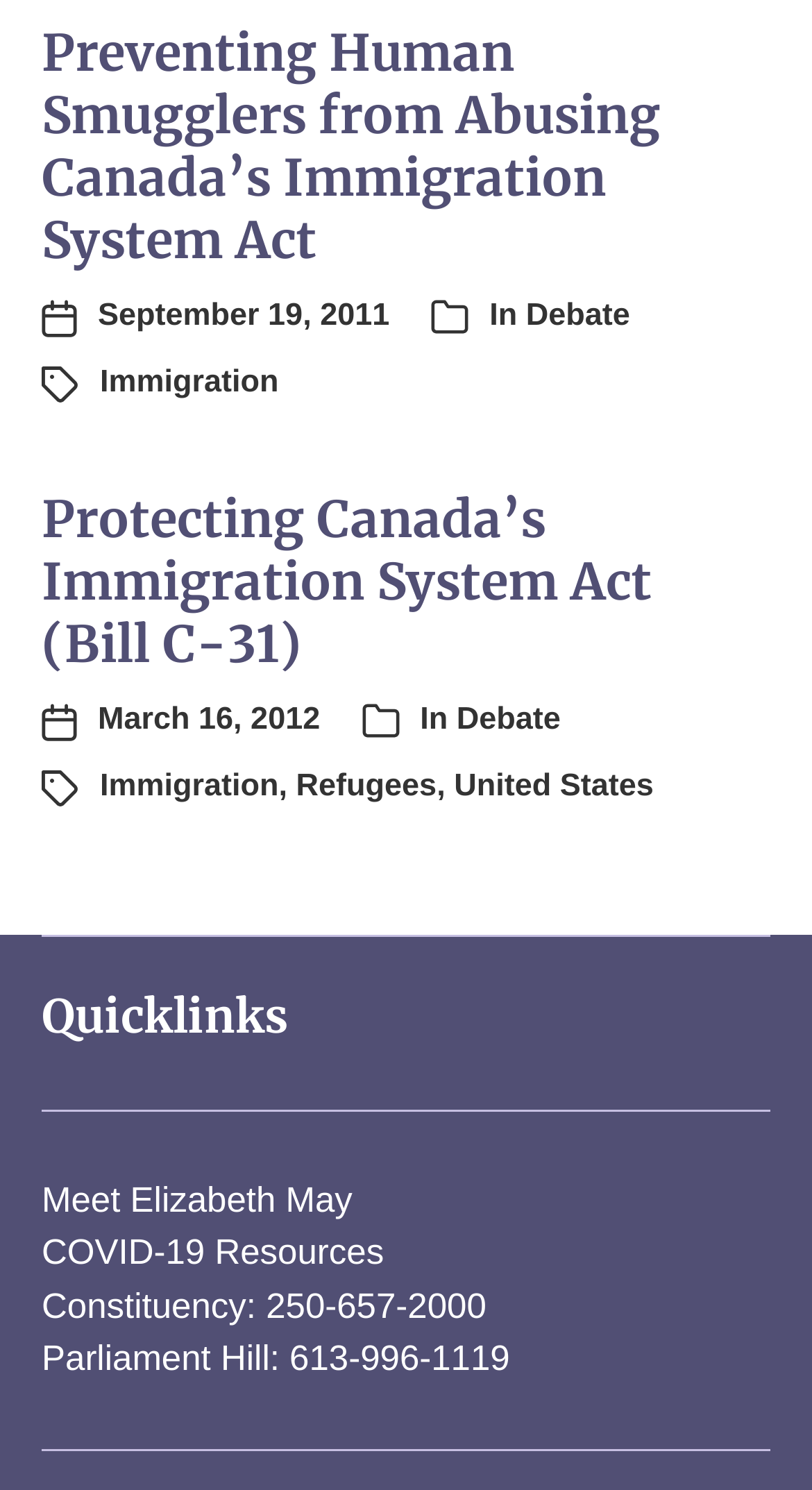Based on the image, please elaborate on the answer to the following question:
What is the post date of the second article?

The post date of the second article can be found in the link element with the text 'Post date March 16, 2012' which is a child element of the second article element.